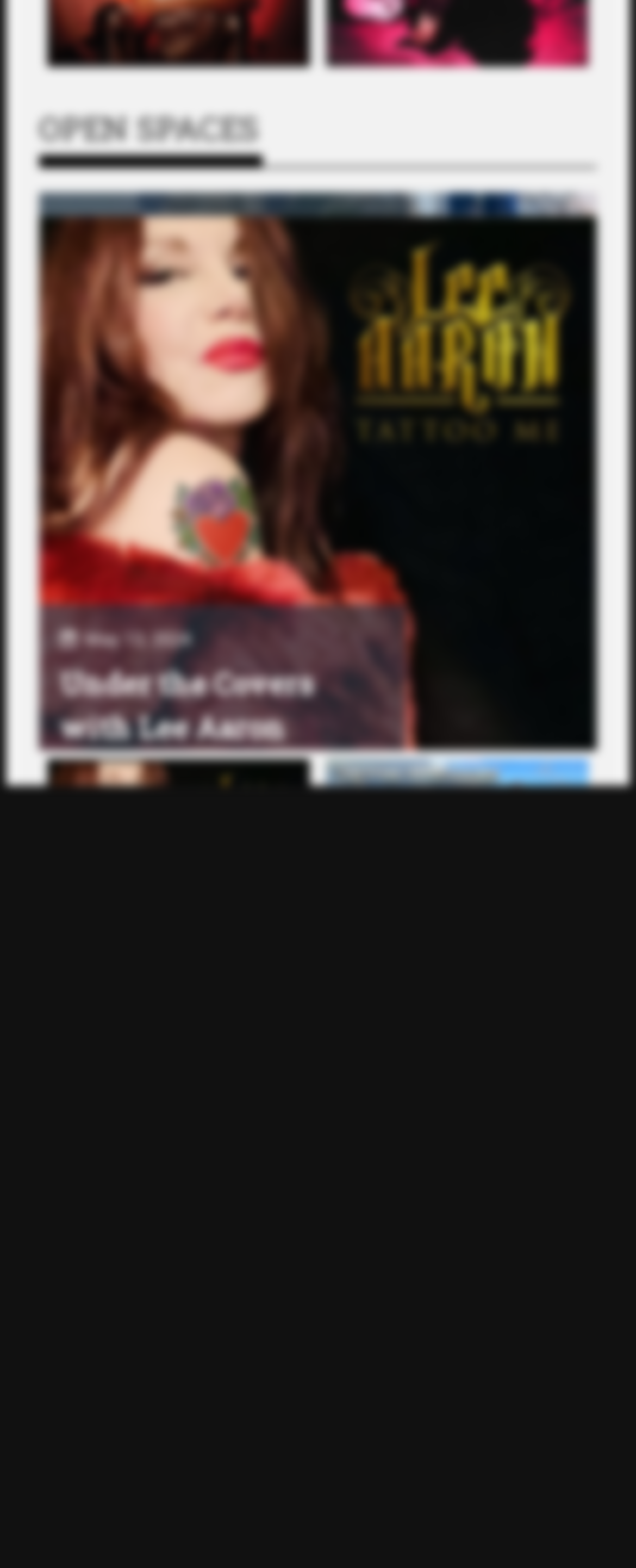Find the bounding box coordinates for the HTML element described as: "title="Weintraub Law Office"". The coordinates should consist of four float values between 0 and 1, i.e., [left, top, right, bottom].

None